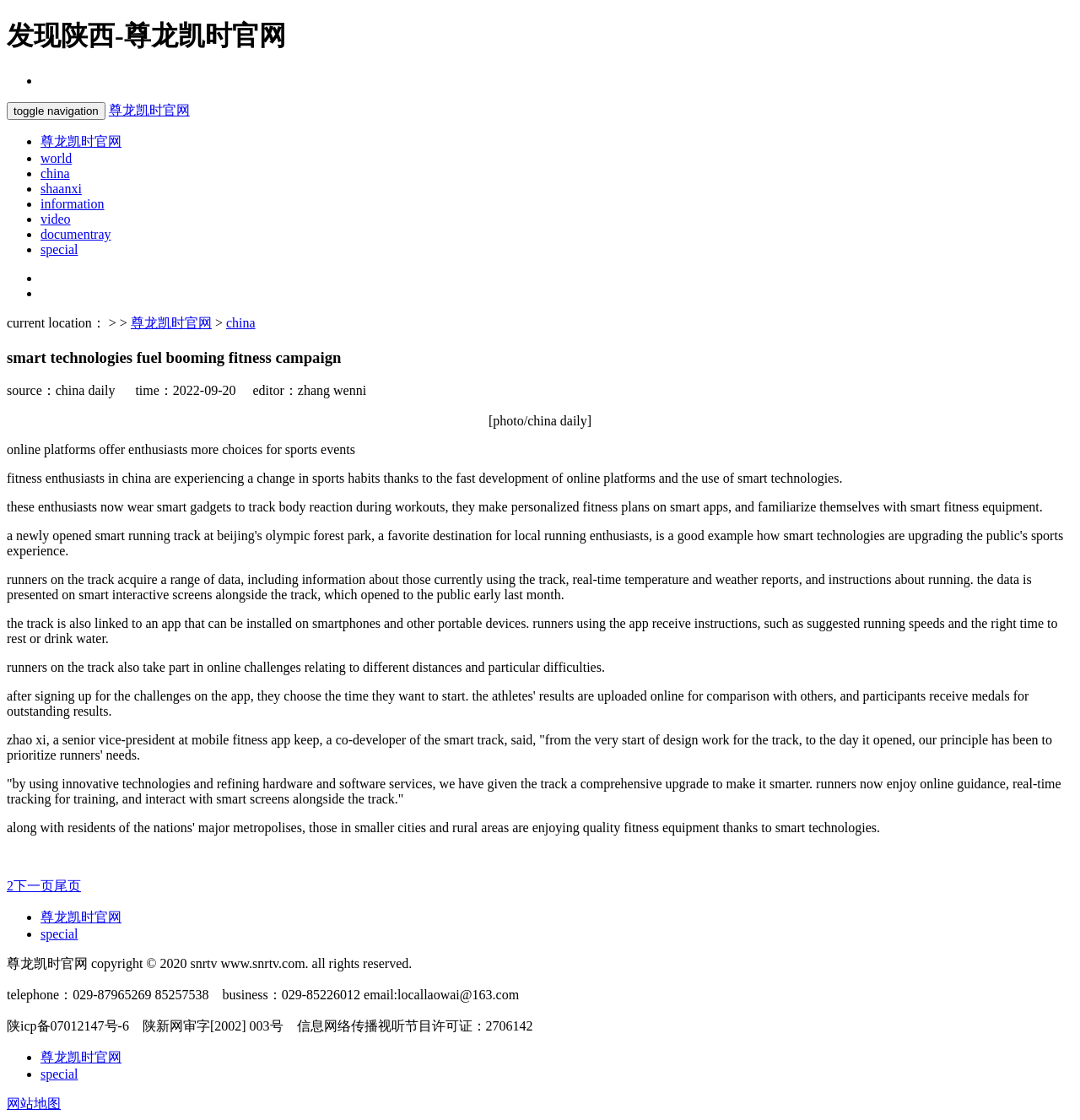Articulate a complete and detailed caption of the webpage elements.

This webpage is about discovering Shaanxi, a province in China, and features a news article about smart technologies fueling a booming fitness campaign. At the top of the page, there is a heading with the title "发现陕西-尊龙凯时官网" and a toggle navigation button. Below this, there are several links to different sections, including "尊龙凯时官网", "world", "china", "shaanxi", "information", "video", "documentary", and "special".

The main content of the page is a news article with the title "Smart technologies fuel booming fitness campaign". The article discusses how online platforms and smart technologies are changing the way people engage in sports and fitness activities in China. It describes how fitness enthusiasts are using smart gadgets to track their body reactions during workouts, making personalized fitness plans on smart apps, and familiarizing themselves with smart fitness equipment.

The article also highlights a specific example of a smart track that provides runners with real-time data, including information about the track's usage, temperature, and weather reports, as well as instructions on running. The track is linked to a mobile app that provides runners with personalized guidance and tracking.

At the bottom of the page, there are links to navigate to the next page, the last page, and a copyright notice. There are also several links to other sections, including "尊龙凯时官网" and "special", as well as a website map link. Additionally, there is a section with contact information, including a telephone number, email address, and business address.